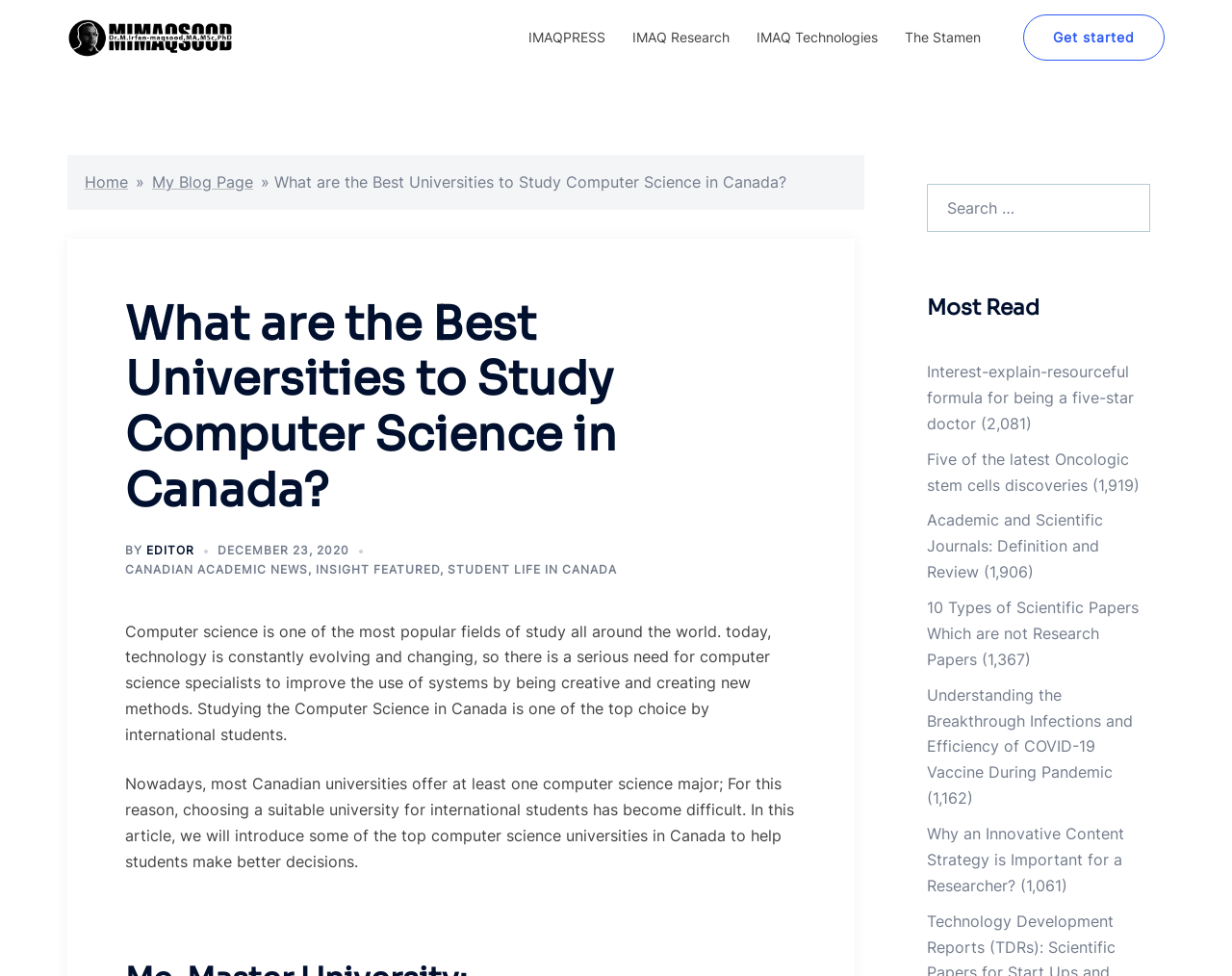Specify the bounding box coordinates of the element's area that should be clicked to execute the given instruction: "Visit the 'My Blog Page'". The coordinates should be four float numbers between 0 and 1, i.e., [left, top, right, bottom].

[0.123, 0.177, 0.205, 0.196]